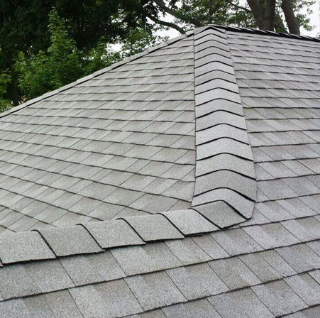Provide a comprehensive description of the image.

This image showcases a well-maintained, gray shingle roof, highlighting the intricate design and detail of the shingles as they seamlessly align along the slope of the roof. The shingles are laid in a staggered pattern, enhancing both aesthetics and functionality, as they work together to effectively channel water away and protect the underlying structure. The gentle curvature of the roofline adds a touch of elegance, accentuated by the lush greenery in the background, which provides a natural contrast to the structured lines of the roofing. This visual emphasizes the quality and durability of shingle roofing, an essential service offered by roofing specialists for repairs and replacements, ensuring homes remain safe and stylish.